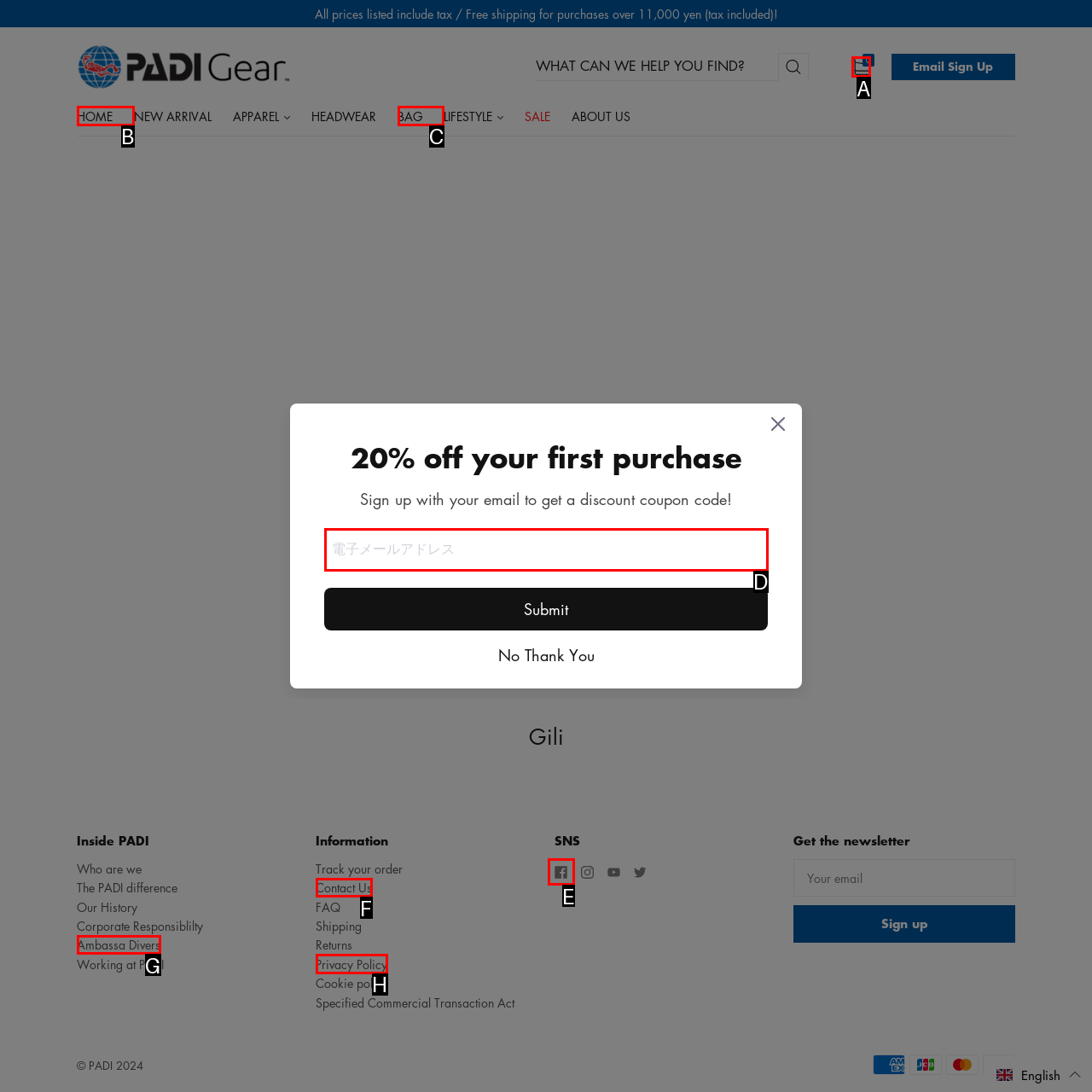Given the task: View your cart, point out the letter of the appropriate UI element from the marked options in the screenshot.

A